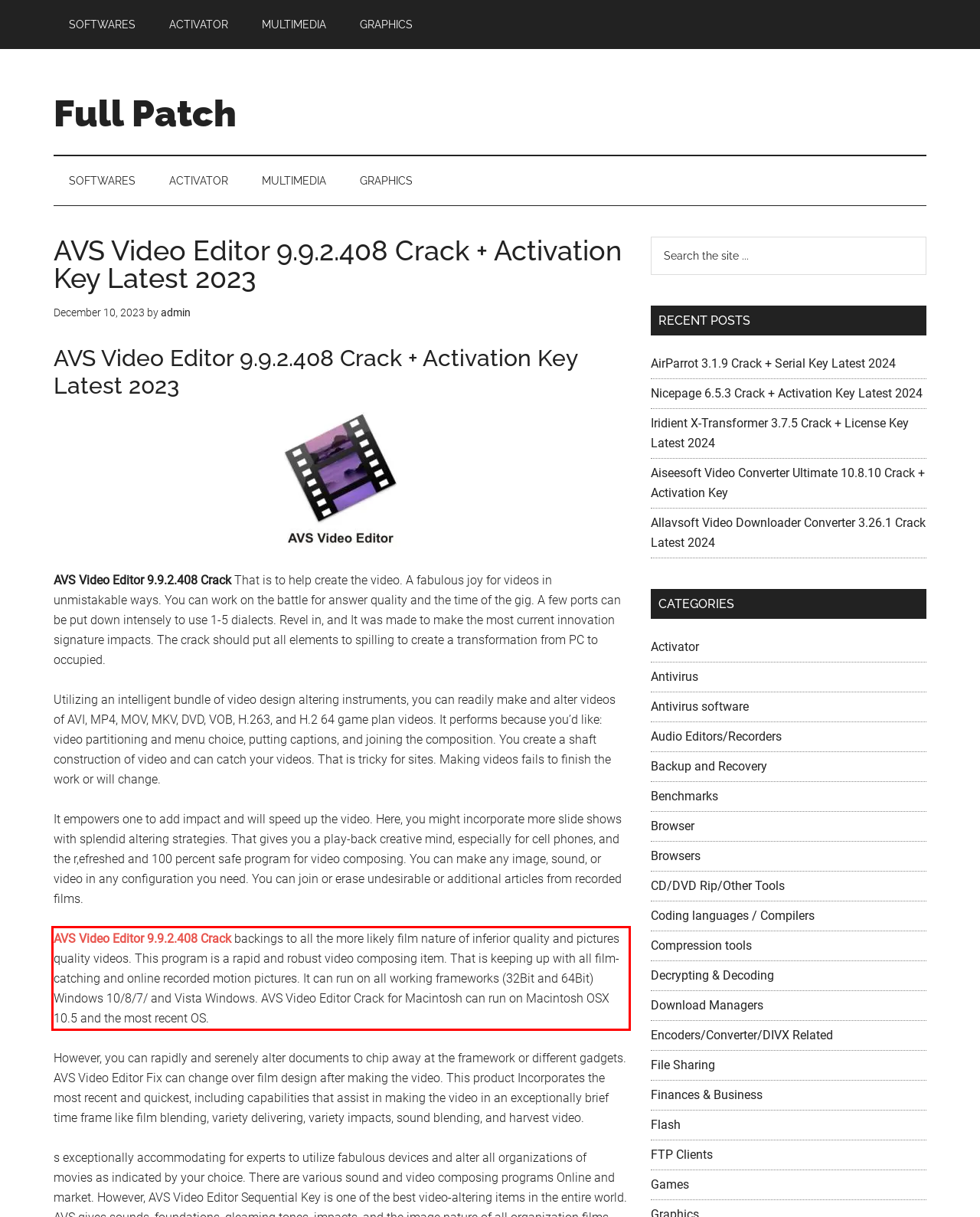Locate the red bounding box in the provided webpage screenshot and use OCR to determine the text content inside it.

AVS Video Editor 9.9.2.408 Crack backings to all the more likely film nature of inferior quality and pictures quality videos. This program is a rapid and robust video composing item. That is keeping up with all film-catching and online recorded motion pictures. It can run on all working frameworks (32Bit and 64Bit) Windows 10/8/7/ and Vista Windows. AVS Video Editor Crack for Macintosh can run on Macintosh OSX 10.5 and the most recent OS.